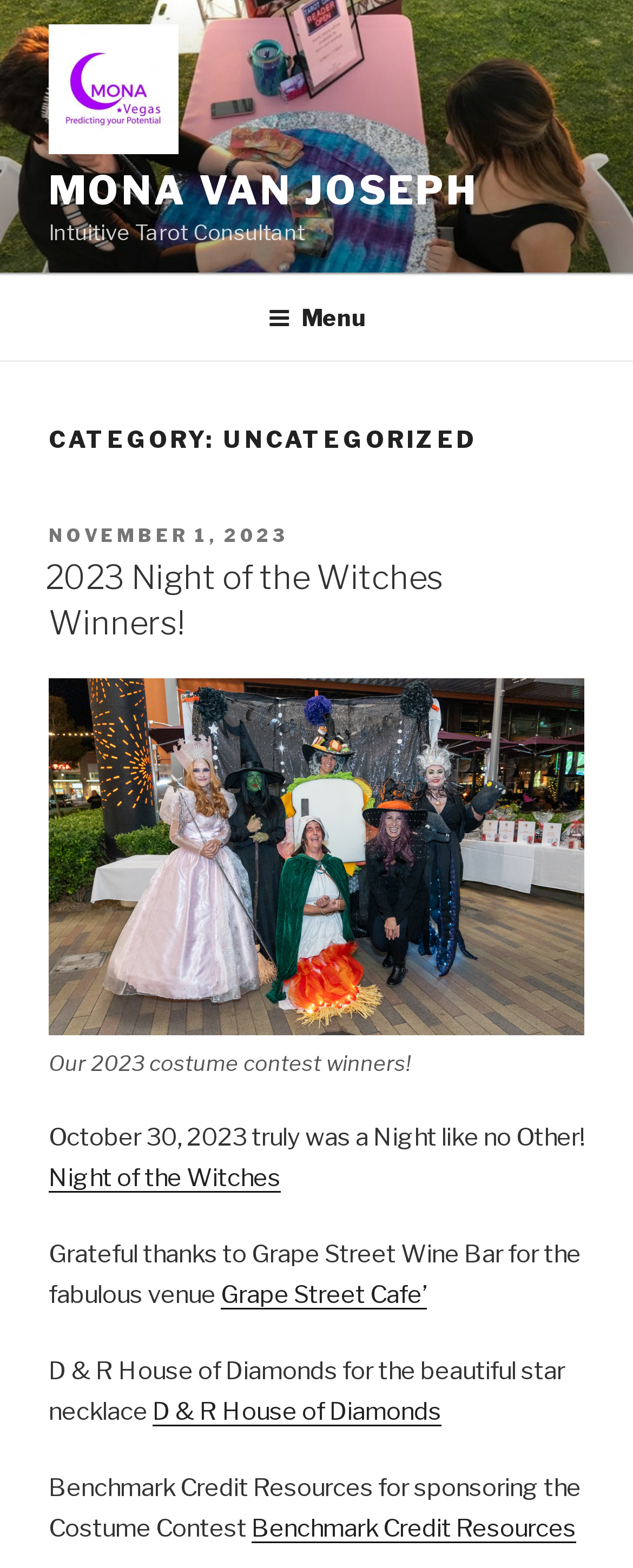What is the date of the Night of the Witches event?
From the image, respond using a single word or phrase.

October 30, 2023